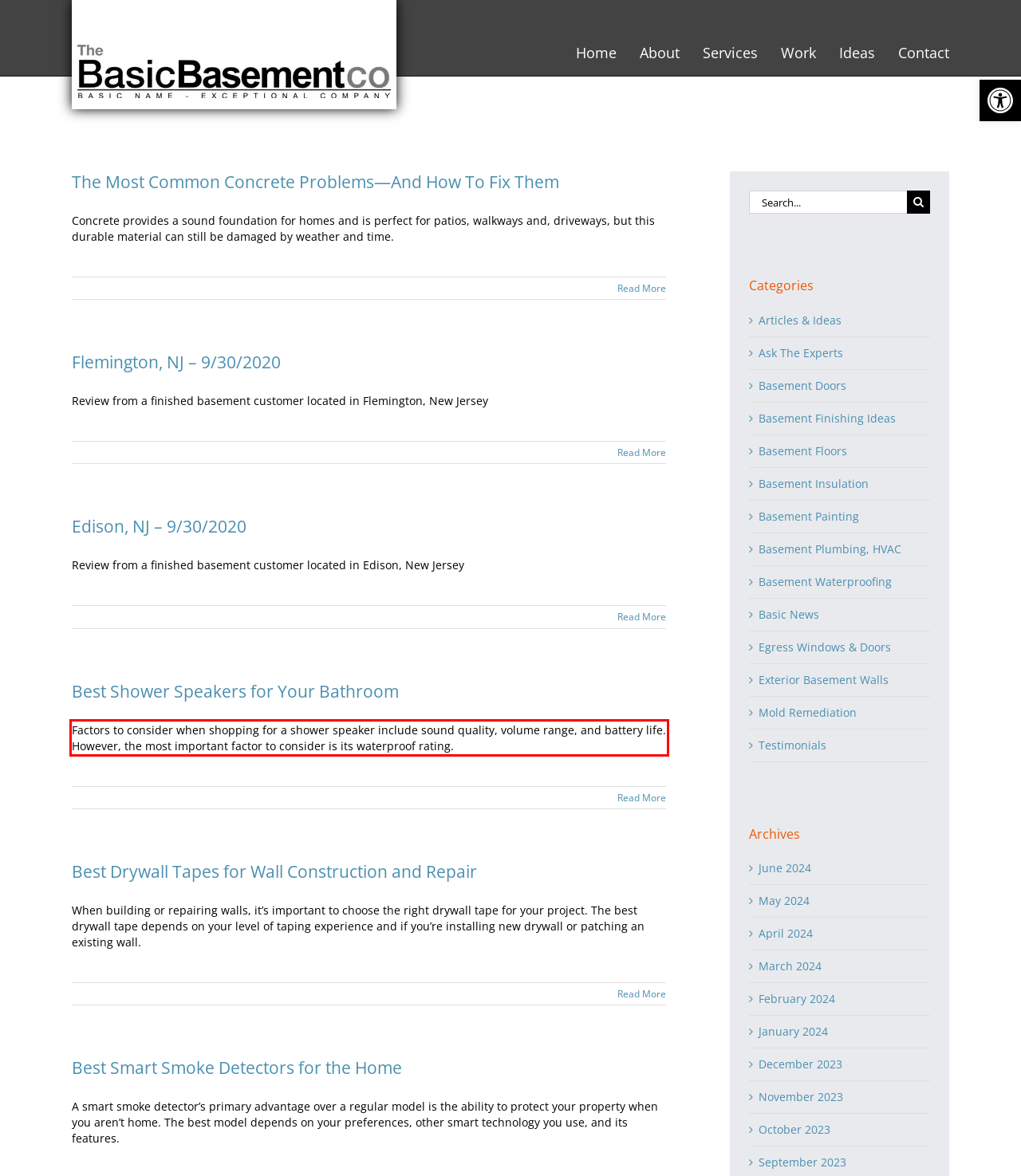Within the provided webpage screenshot, find the red rectangle bounding box and perform OCR to obtain the text content.

Factors to consider when shopping for a shower speaker include sound quality, volume range, and battery life. However, the most important factor to consider is its waterproof rating.